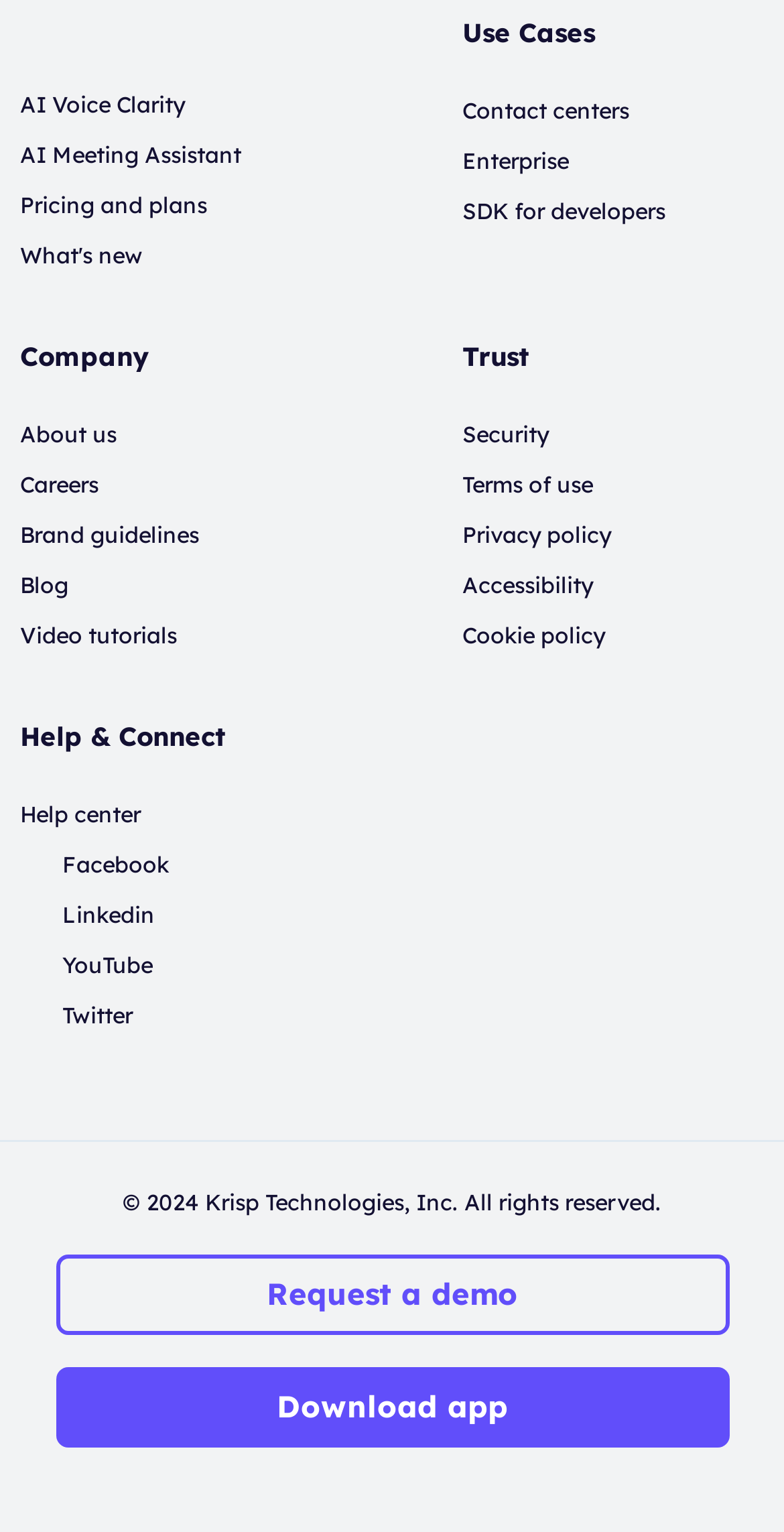Respond to the following question with a brief word or phrase:
What is the logo of the company?

Krisp